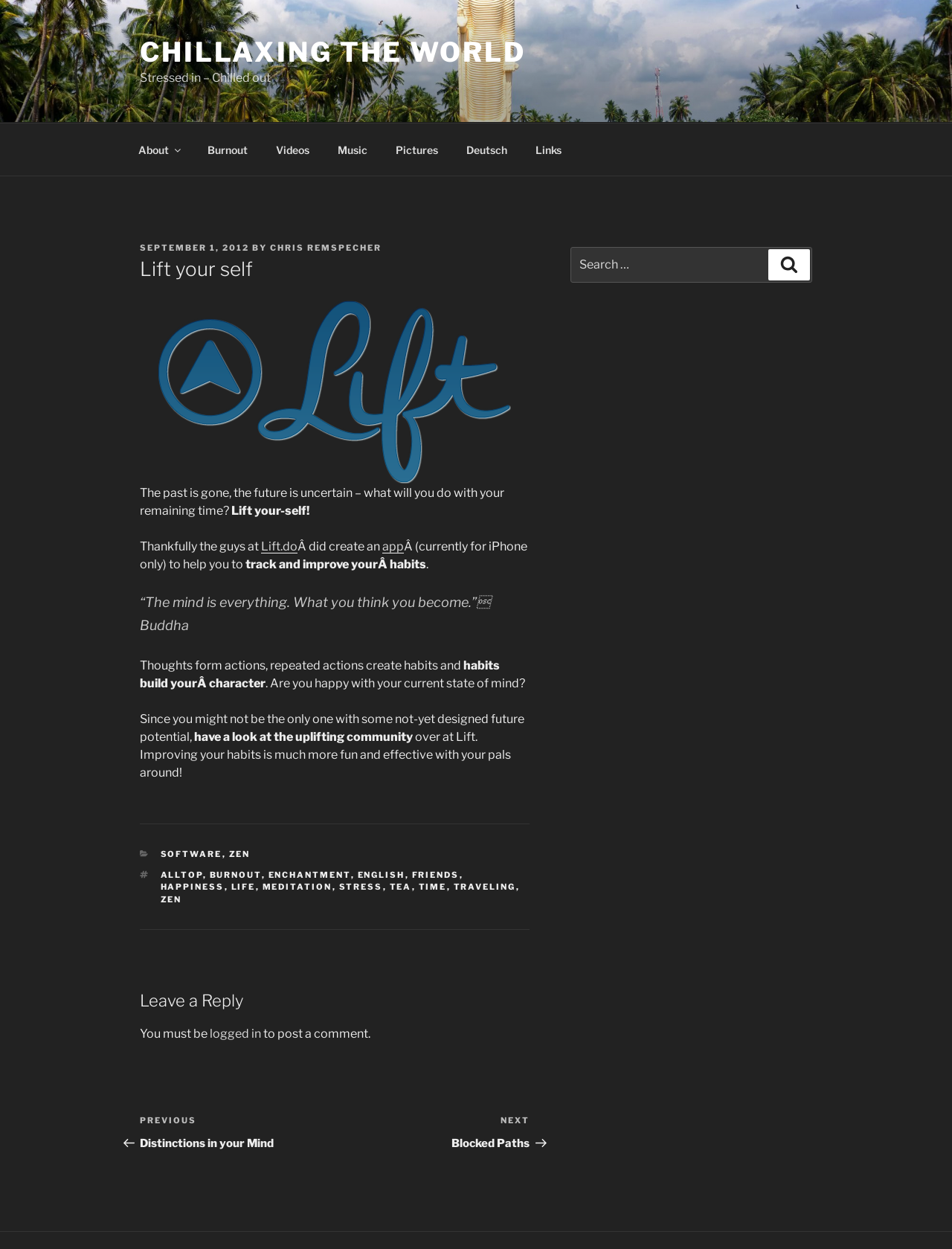What is the name of the community mentioned in the webpage?
Please respond to the question with a detailed and informative answer.

I found the answer by looking at the header section of the webpage, where it says 'Lift your self - Chillaxing the World'. This suggests that Lift is the name of the community being referred to.